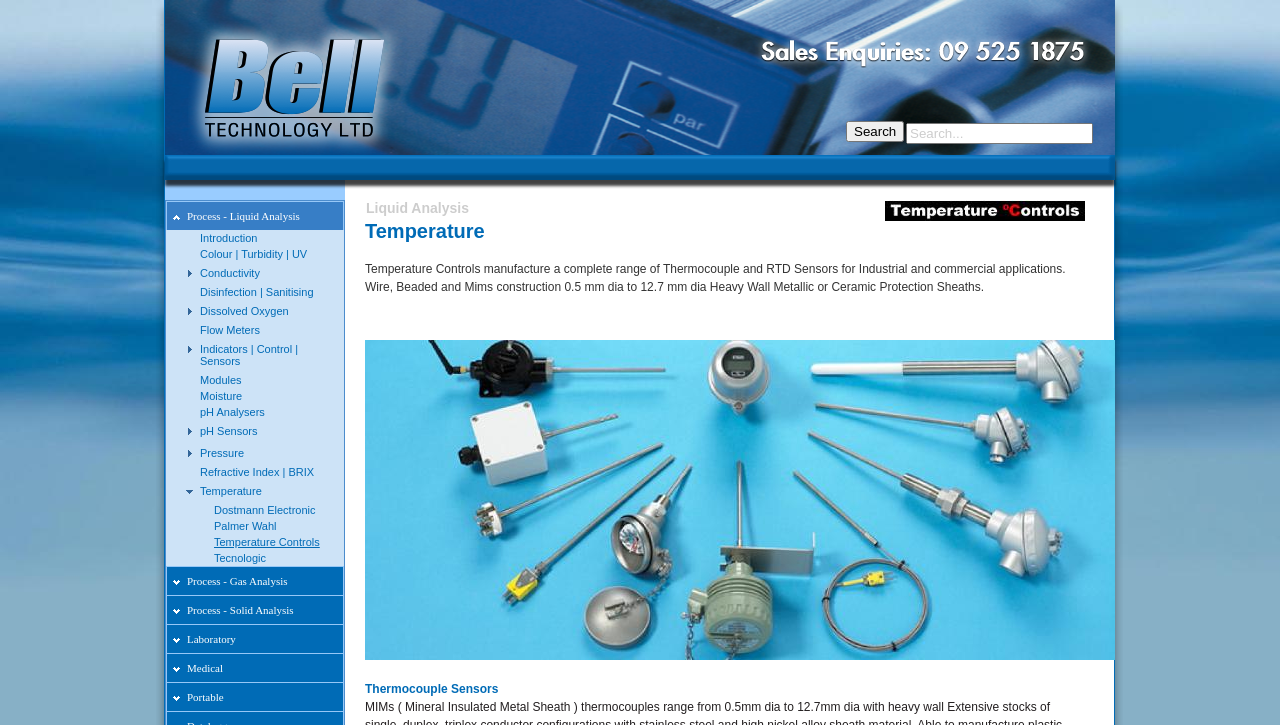Find the bounding box of the web element that fits this description: "Colour | Turbidity | UV".

[0.141, 0.339, 0.269, 0.361]